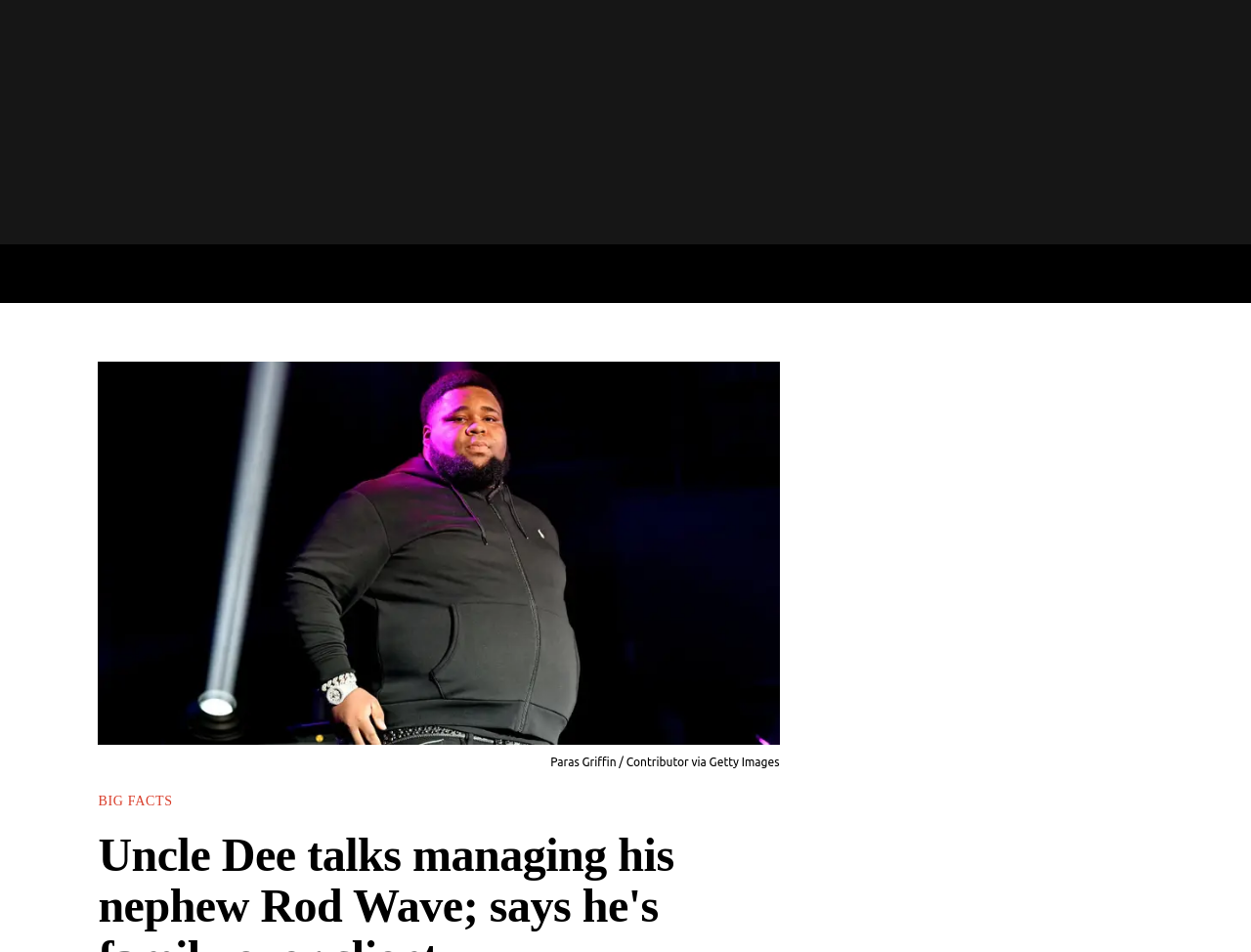Using the provided element description: "Big Facts", determine the bounding box coordinates of the corresponding UI element in the screenshot.

[0.078, 0.834, 0.138, 0.849]